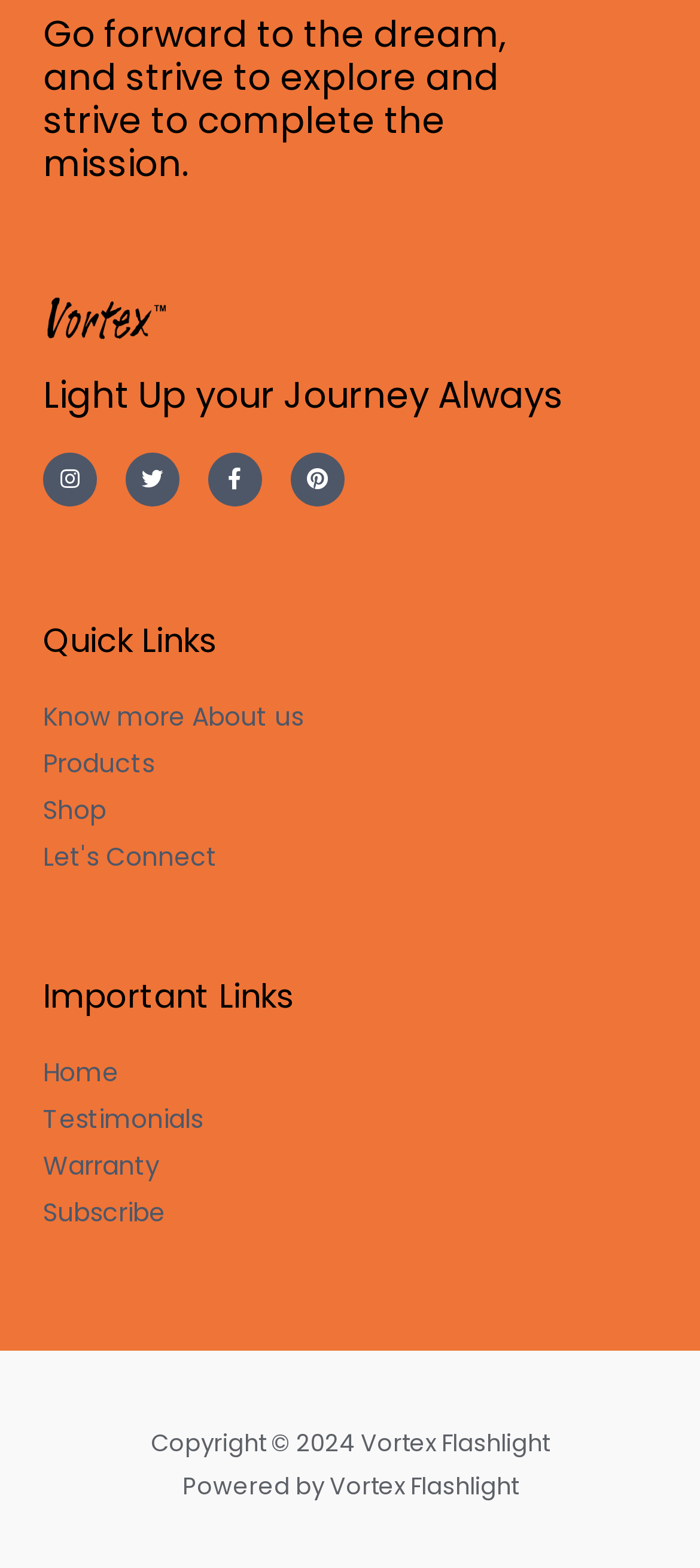How many social media links are available?
Please answer the question with as much detail as possible using the screenshot.

I counted the number of social media links available on the webpage, which are Instagram, Twitter, Facebook, and Pinterest, and found that there are 4 social media links.